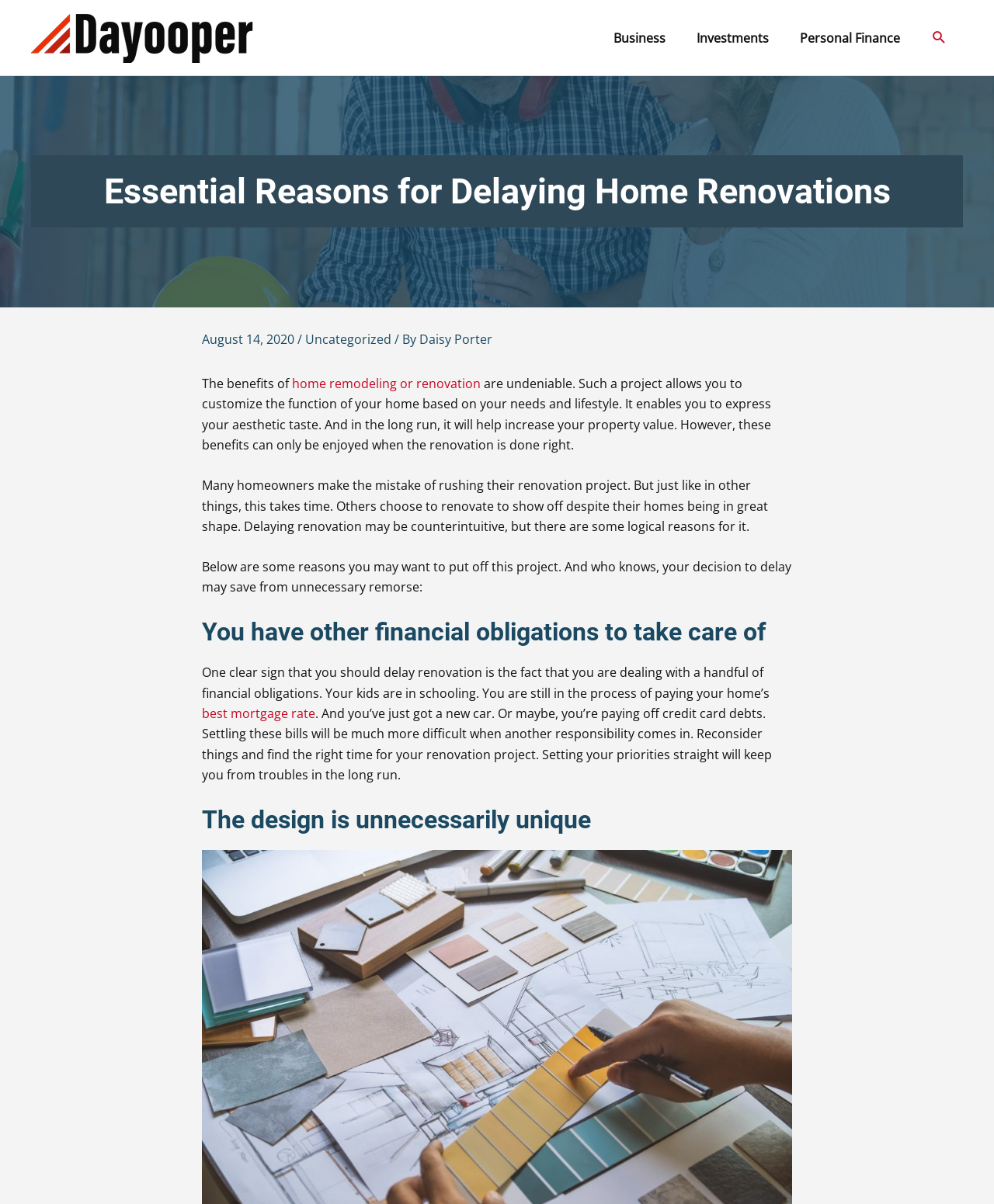Detail the various sections and features present on the webpage.

The webpage is about delaying home renovation, with a focus on the logical reasons for doing so. At the top left corner, there is a logo image with a corresponding link. Below the logo, there is a navigation menu with links to various categories such as Business, Investments, and Personal Finance. On the top right corner, there is a search icon link.

The main content of the webpage is divided into sections, with headings and paragraphs of text. The first section has a heading "Essential Reasons for Delaying Home Renovations" and a subheading with the date and author of the article. The text in this section discusses the benefits of home remodeling or renovation, but also warns against rushing into such projects.

The next section has a heading "You have other financial obligations to take care of" and discusses the importance of prioritizing financial obligations, such as paying off debts and mortgages, before embarking on a renovation project. There is also a link to "best mortgage rate" in this section.

The webpage has a total of three headings, with the third one being "The design is unnecessarily unique", although the corresponding text is not provided in the accessibility tree. Overall, the webpage has a simple and organized layout, with a focus on providing informative content to readers.